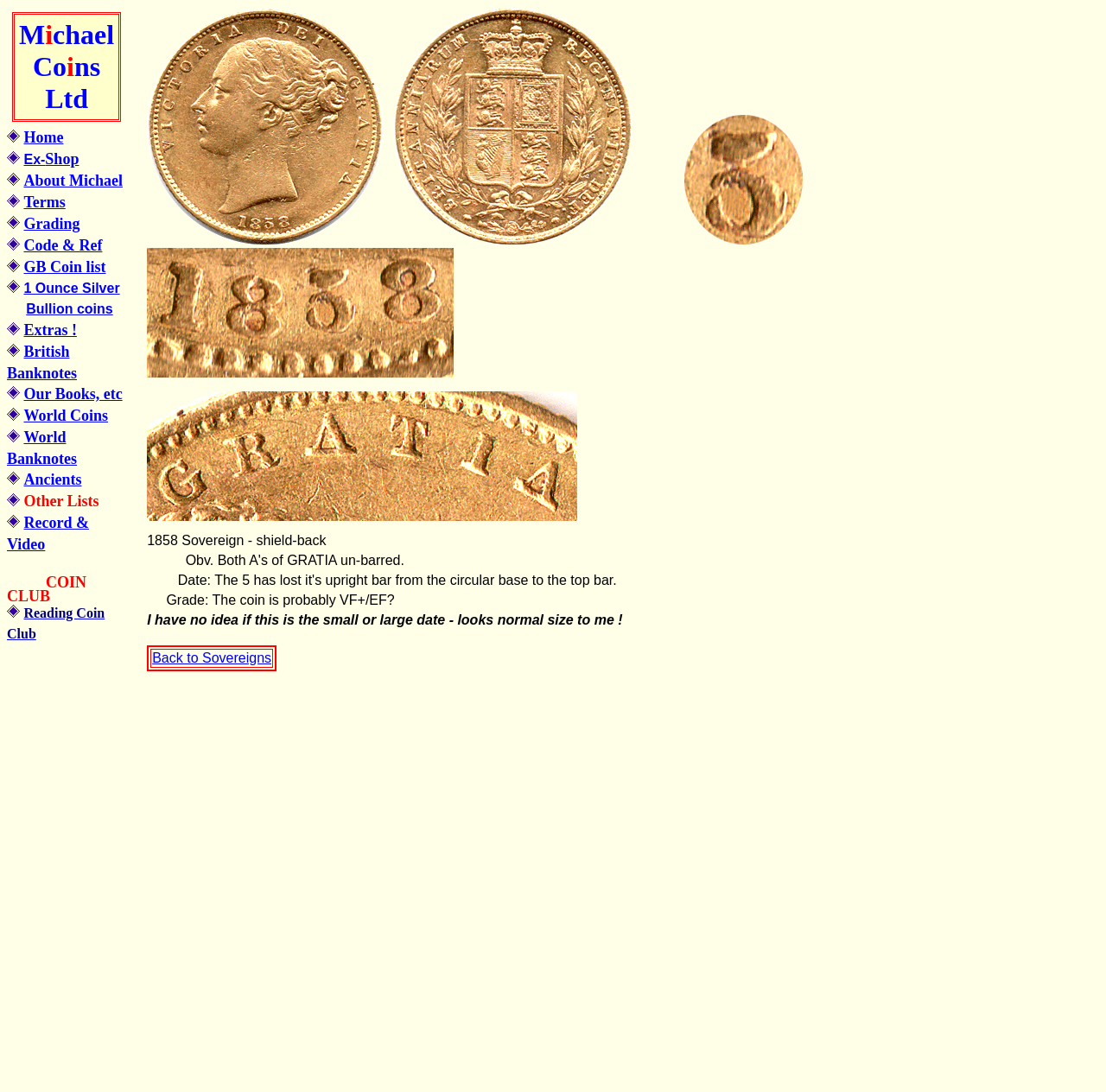Please identify the bounding box coordinates of the region to click in order to complete the given instruction: "Go back to the 'Sovereigns' page". The coordinates should be four float numbers between 0 and 1, i.e., [left, top, right, bottom].

[0.138, 0.596, 0.245, 0.609]